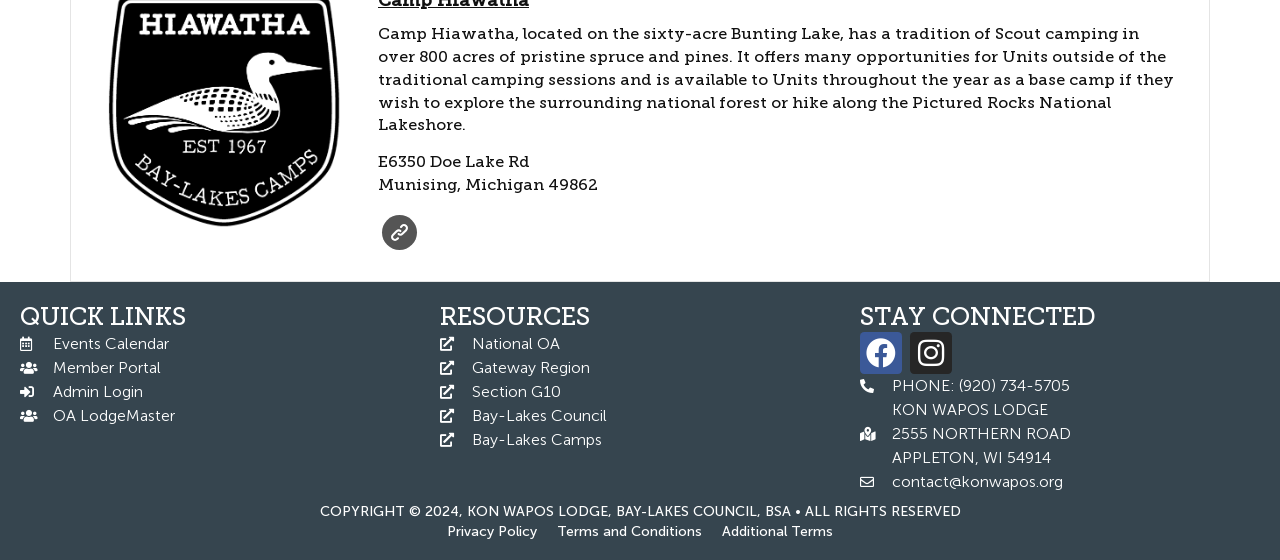Please locate the bounding box coordinates of the element that needs to be clicked to achieve the following instruction: "view Privacy Policy". The coordinates should be four float numbers between 0 and 1, i.e., [left, top, right, bottom].

[0.349, 0.936, 0.42, 0.964]